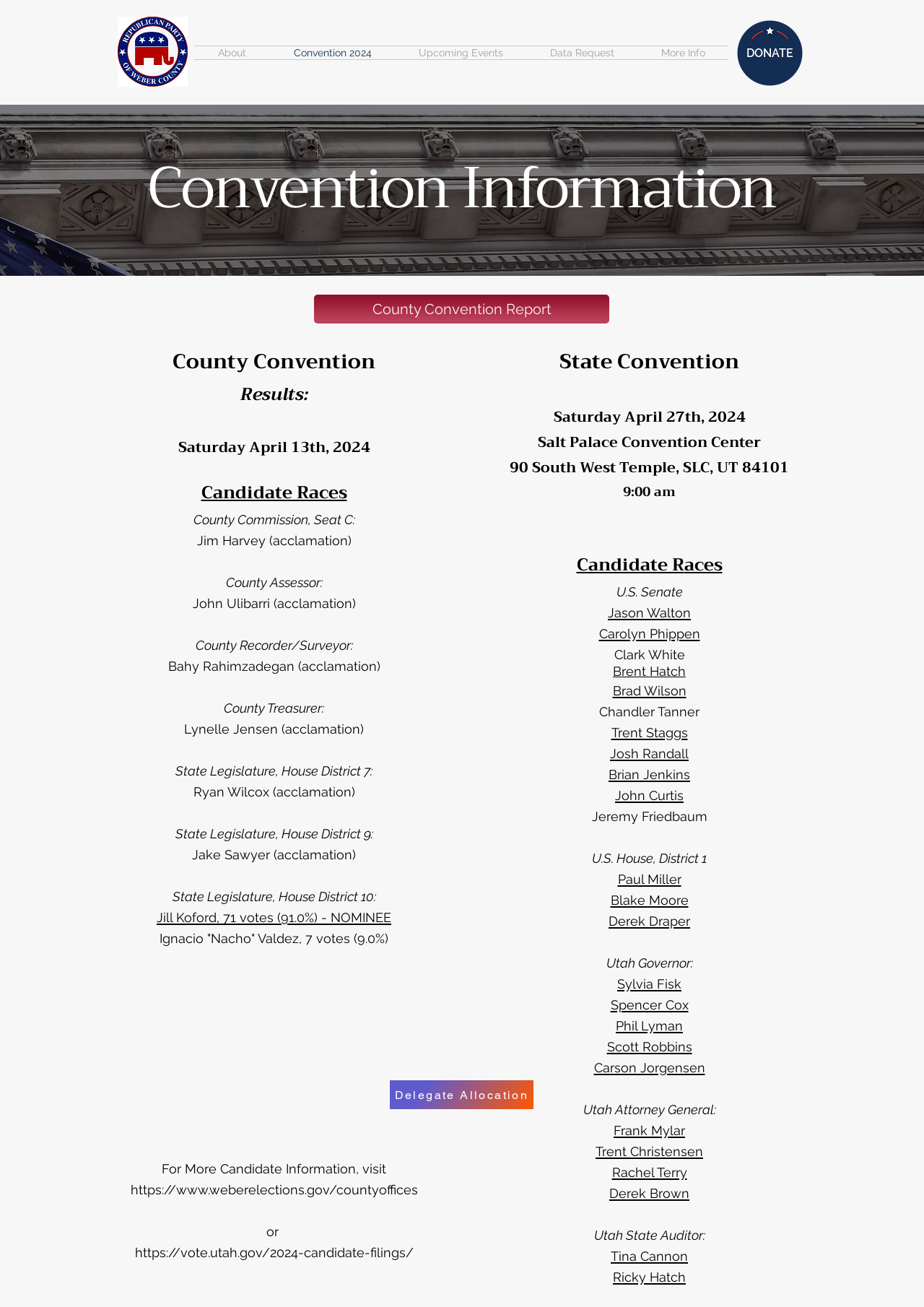Using the element description provided, determine the bounding box coordinates in the format (top-left x, top-left y, bottom-right x, bottom-right y). Ensure that all values are floating point numbers between 0 and 1. Element description: County Convention Report

[0.34, 0.225, 0.659, 0.248]